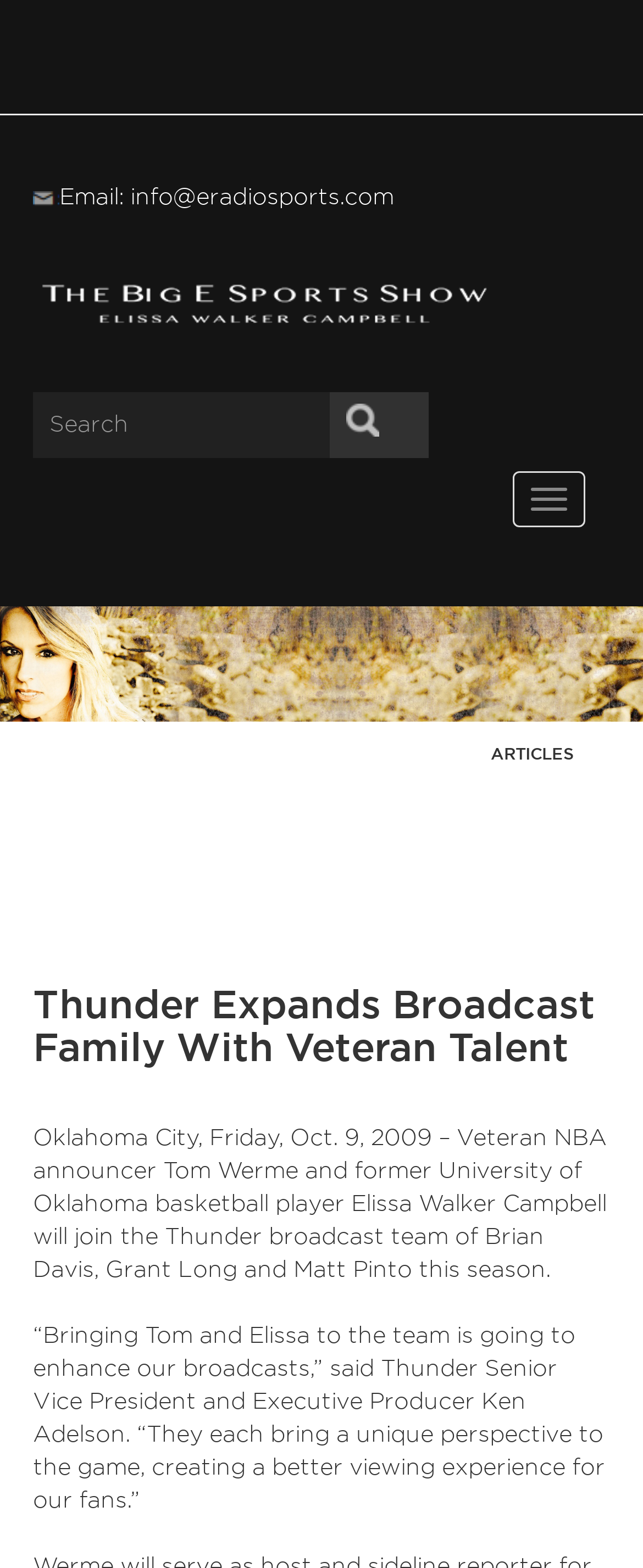With reference to the image, please provide a detailed answer to the following question: What is the email address provided?

The email address is found in the static text element 'Email: info@eradiosports.com' located at the top of the webpage.